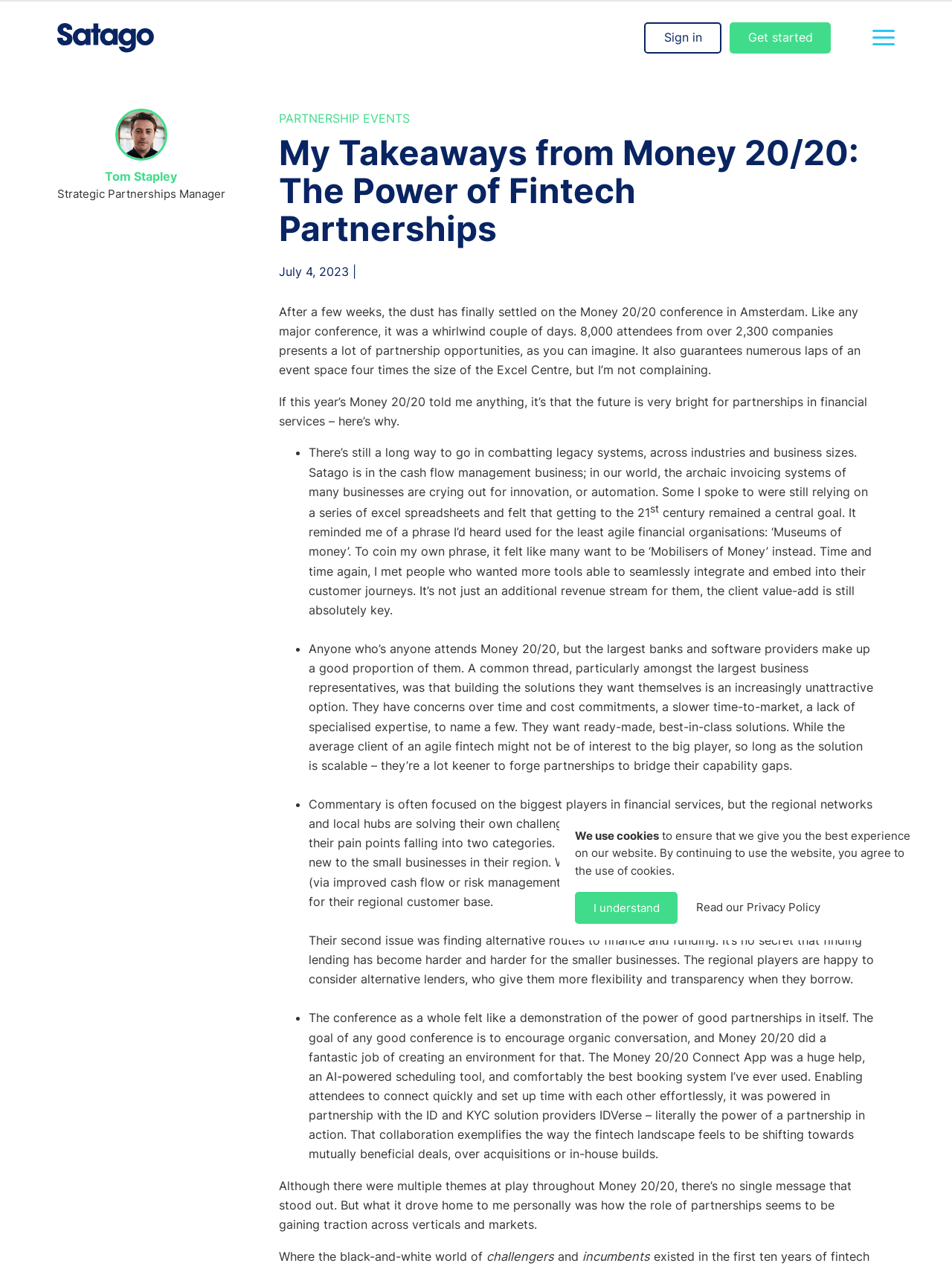What is the topic of the article?
Answer the question with a single word or phrase, referring to the image.

Fintech partnerships